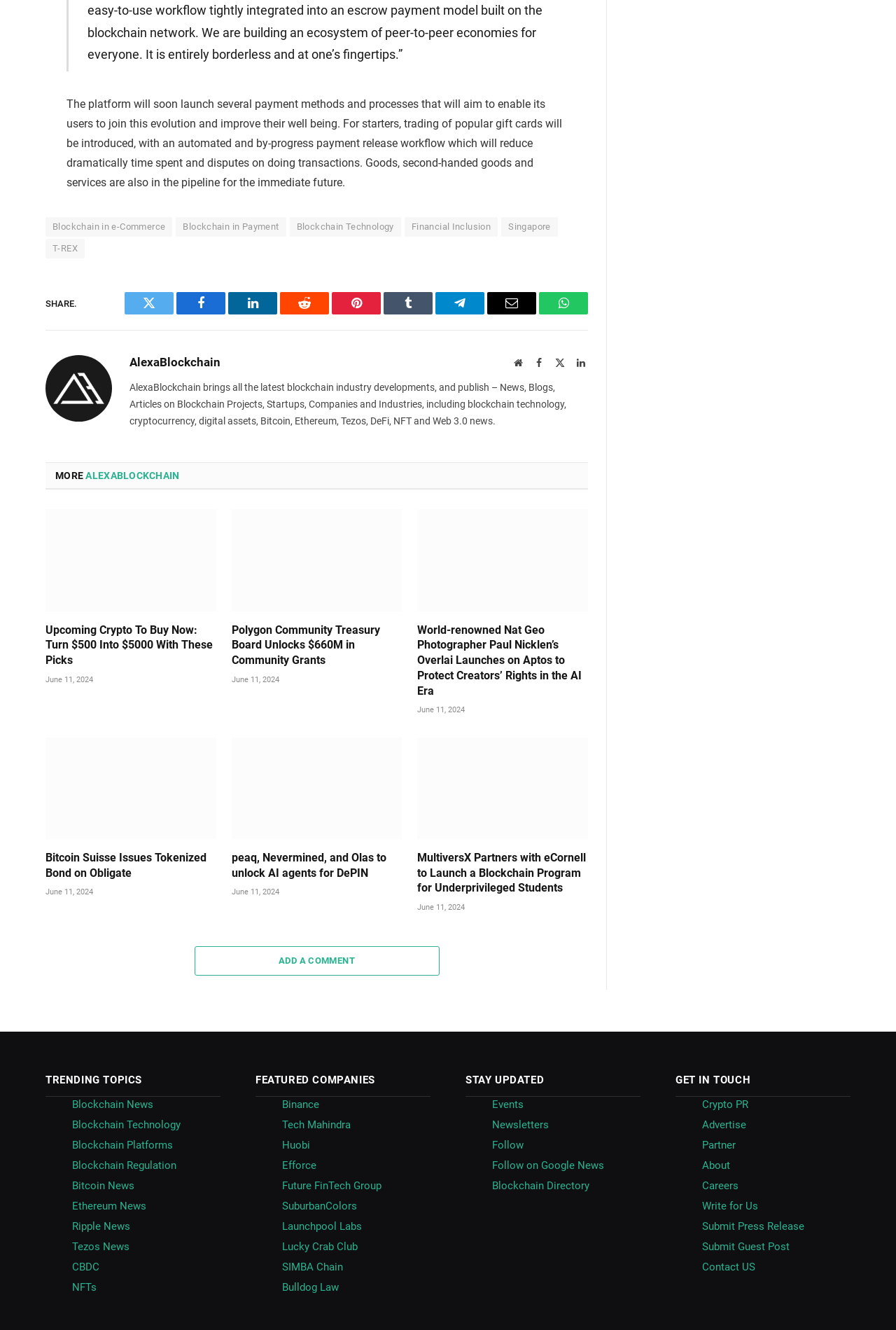What is the 'TRENDING TOPICS' section for?
Based on the image, provide your answer in one word or phrase.

To show popular topics